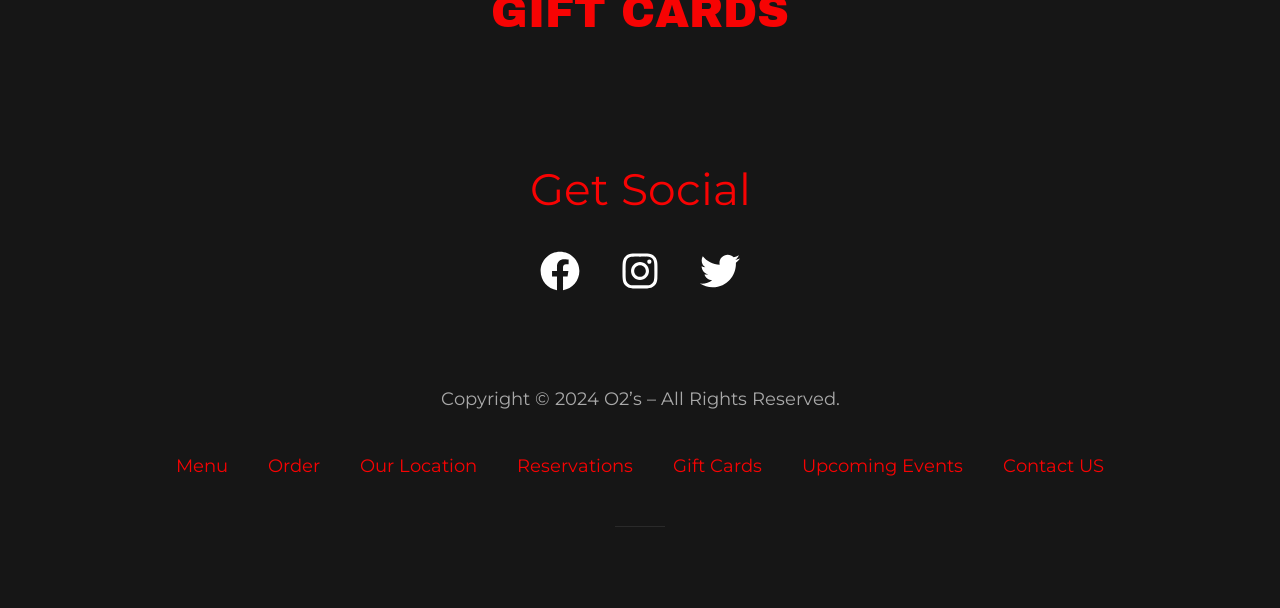What is the purpose of the 'Get Social' section?
Using the visual information, answer the question in a single word or phrase.

To connect with social media